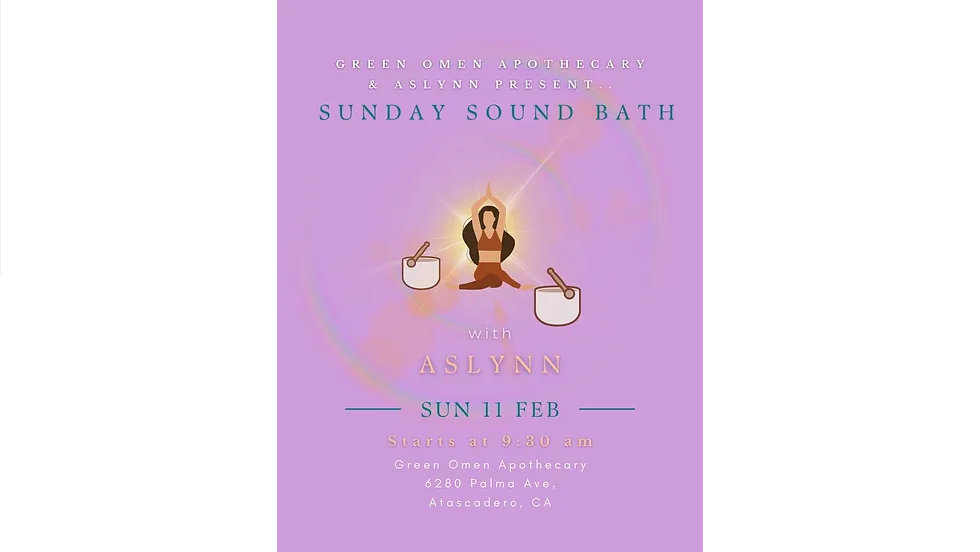Describe all elements and aspects of the image.

The image promotes a calming event titled "Sunday Sound Bath," presented by Green Omen Apothecary and Aslynn. It features a serene graphic of a meditative figure surrounded by sound bowls, symbolizing relaxation and mindfulness. The backdrop is a gentle lavender hue, creating a tranquil atmosphere.

Details highlighted in the design include the date, February 11, along with the starting time of 9:30 AM. The venue is listed as Green Omen Apothecary, located at 6280 Palma Ave, Atascadero, CA. This visually appealing invitation invites participants to engage in a restorative sound meditation, emphasizing mental, spiritual, and physical well-being.